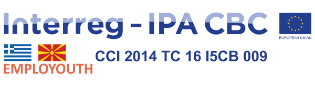What is the color of the text 'EMPLOYOUTH'?
Refer to the image and provide a concise answer in one word or phrase.

Orange